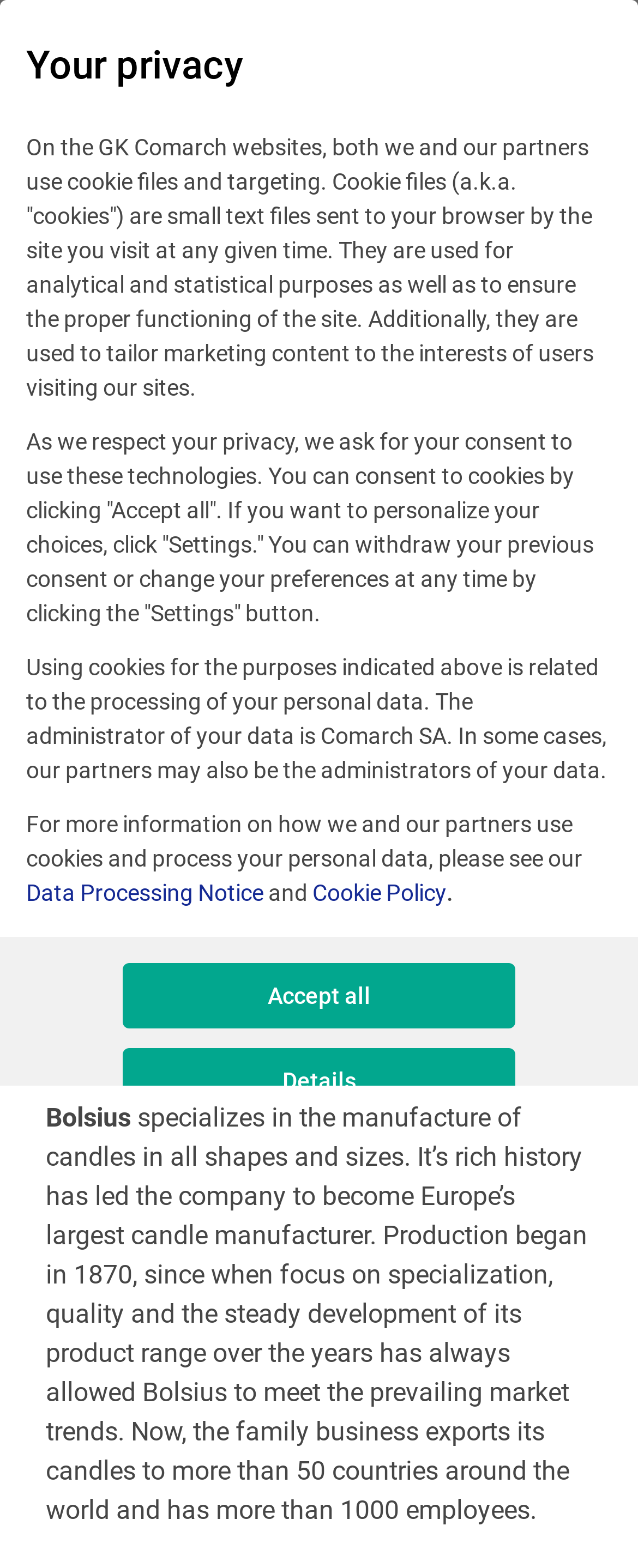Extract the primary heading text from the webpage.

Implementation of Comarch EDI solution for Bolsius